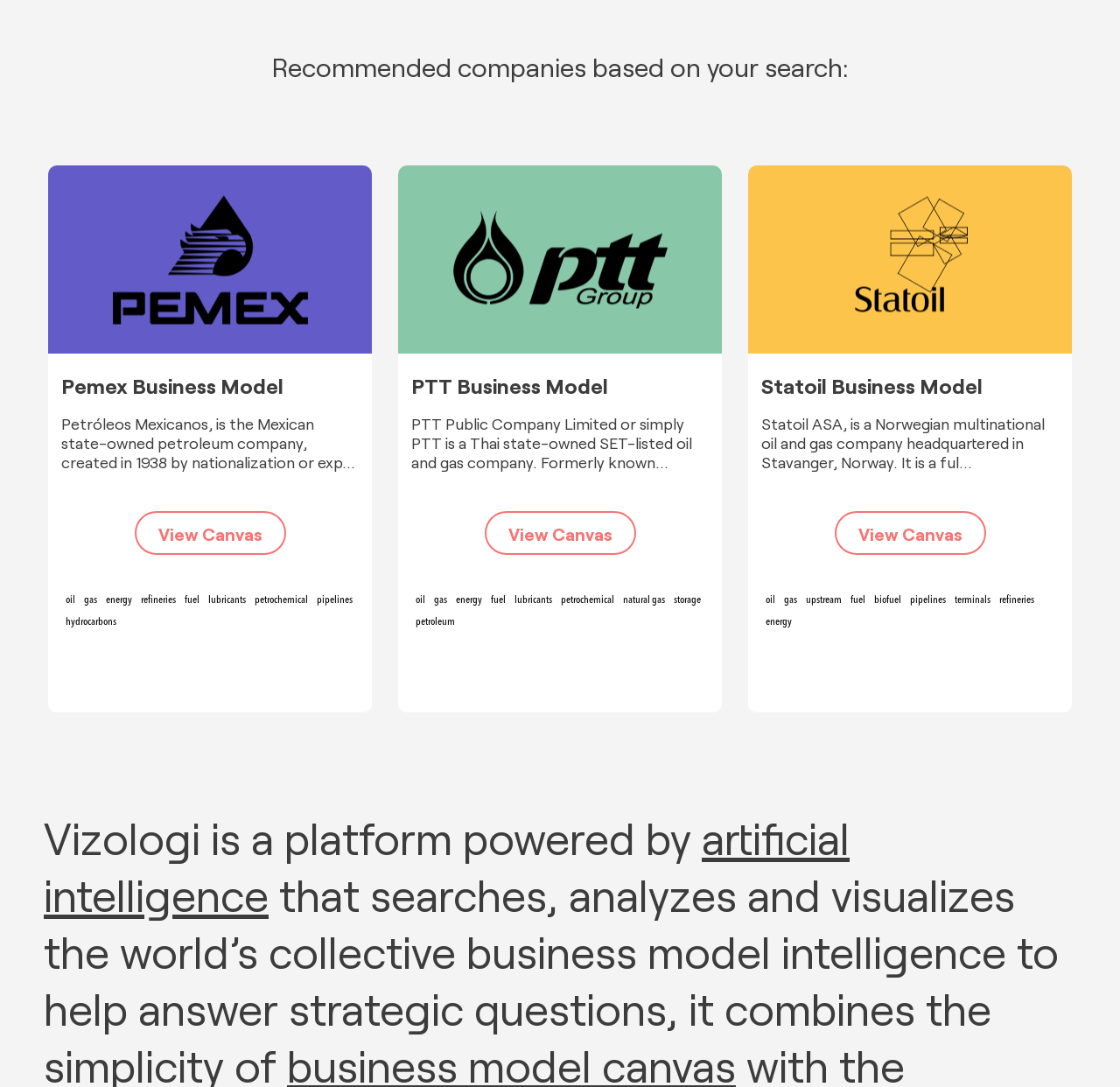Answer the question with a single word or phrase: 
What is the name of the platform that powers this webpage?

Vizologi